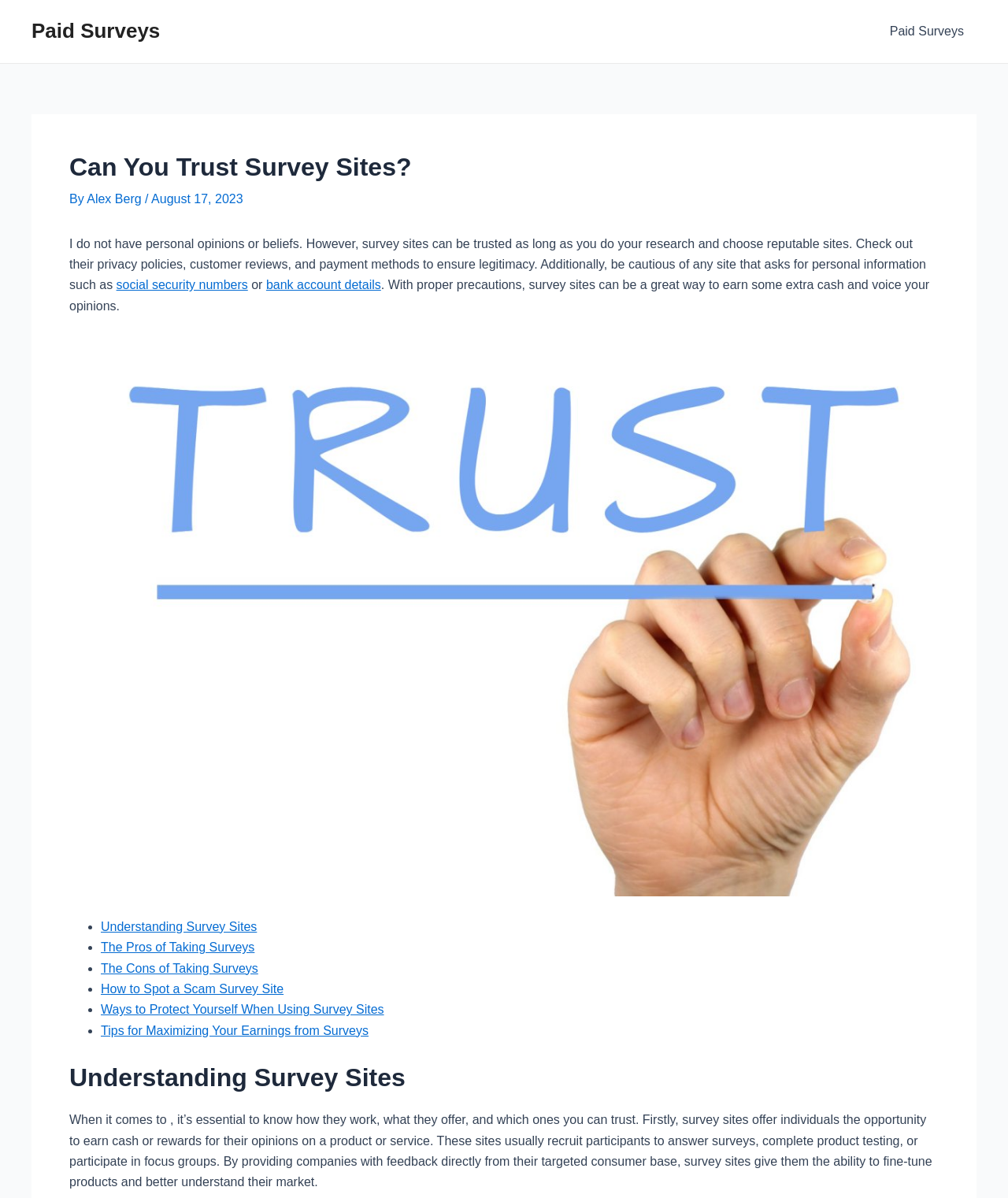Please extract and provide the main headline of the webpage.

Can You Trust Survey Sites?